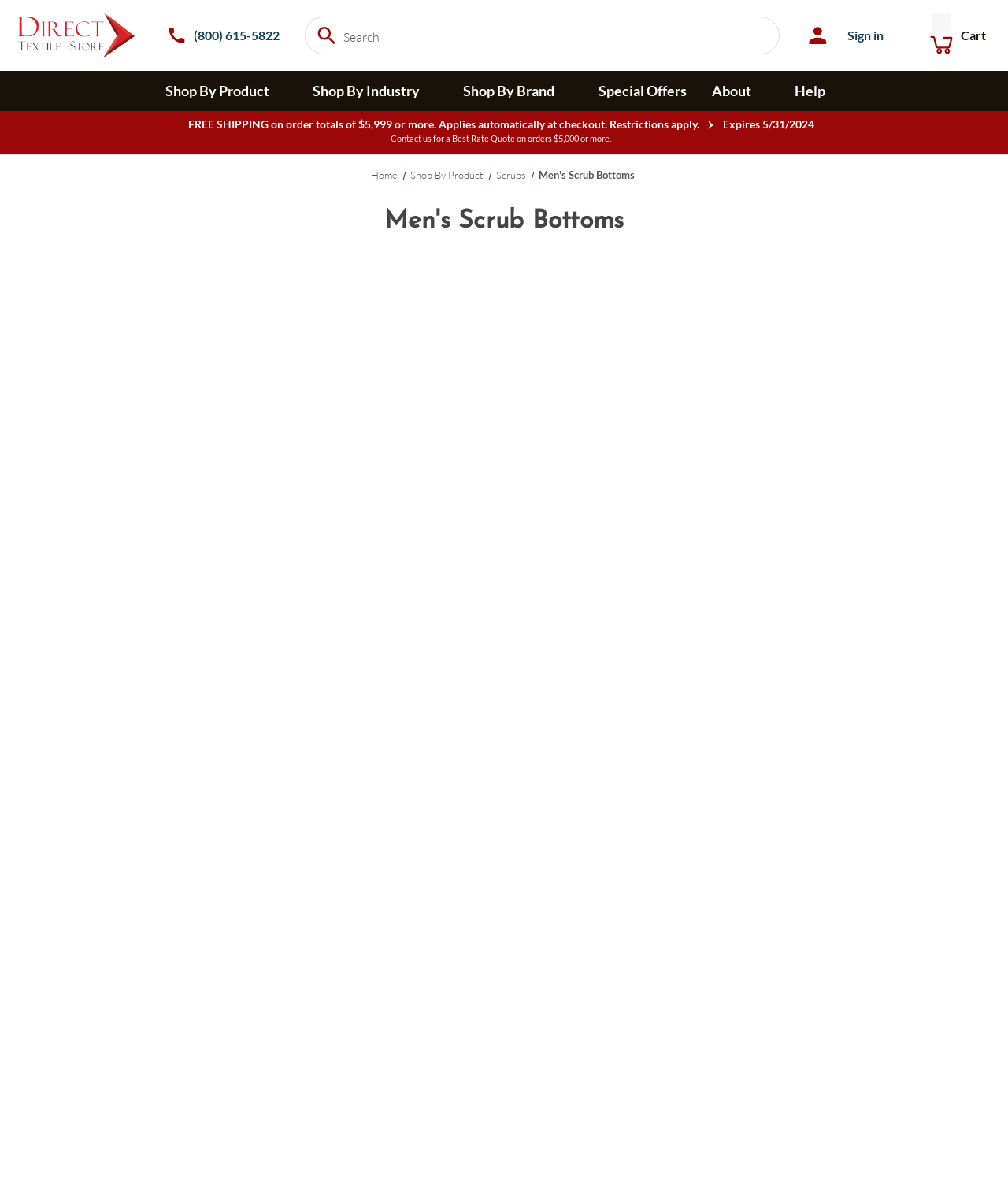Can you specify the bounding box coordinates of the area that needs to be clicked to fulfill the following instruction: "Sign in to your account"?

[0.831, 0.011, 0.886, 0.049]